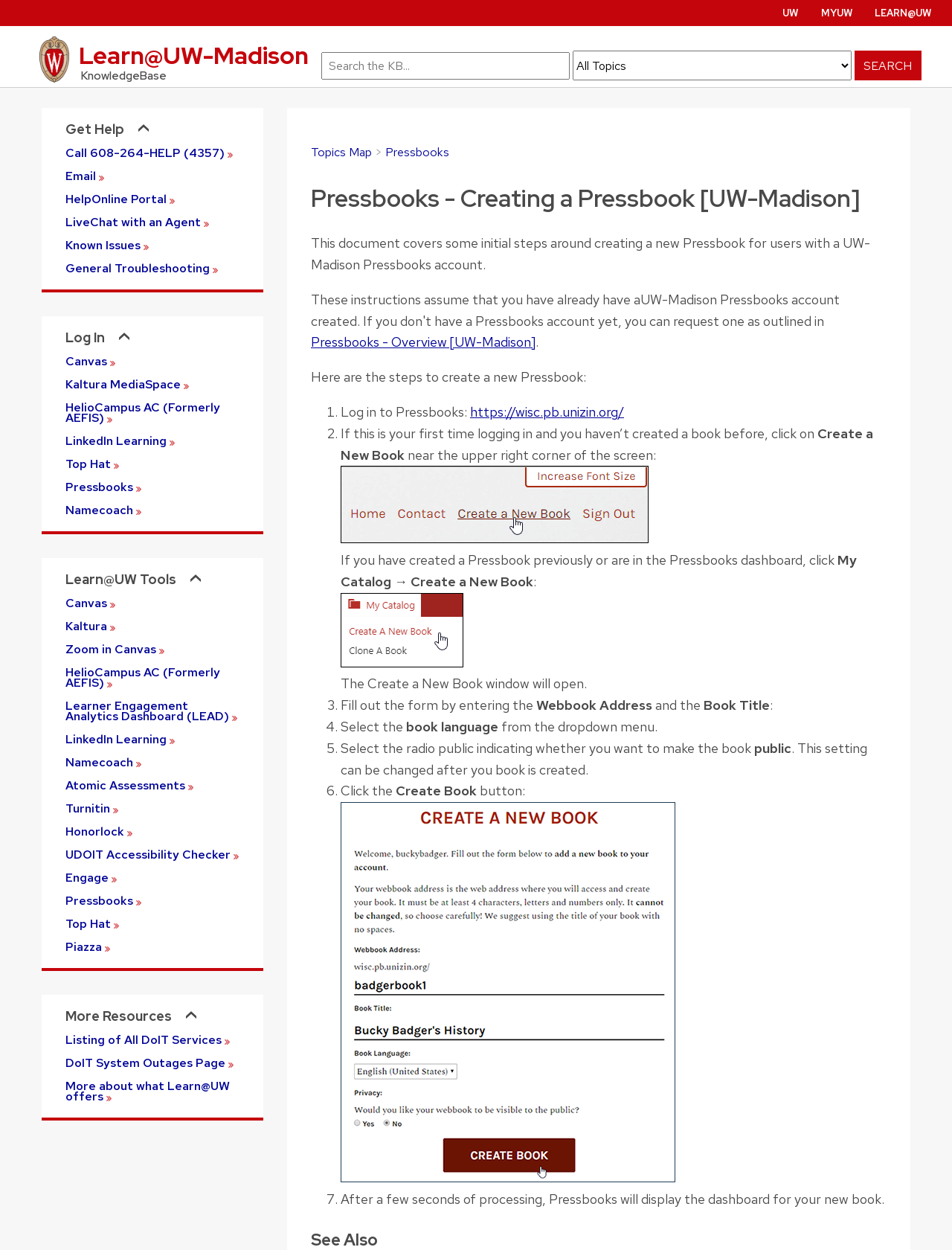What is the first step in creating a Pressbook?
Answer the question with detailed information derived from the image.

According to the webpage, the first step in creating a Pressbook is to log in to Pressbooks, which can be done by clicking on the 'Create a New Book' button if it's the user's first time logging in, or by clicking on 'My Catalog → Create a New Book' if the user has created a Pressbook previously.